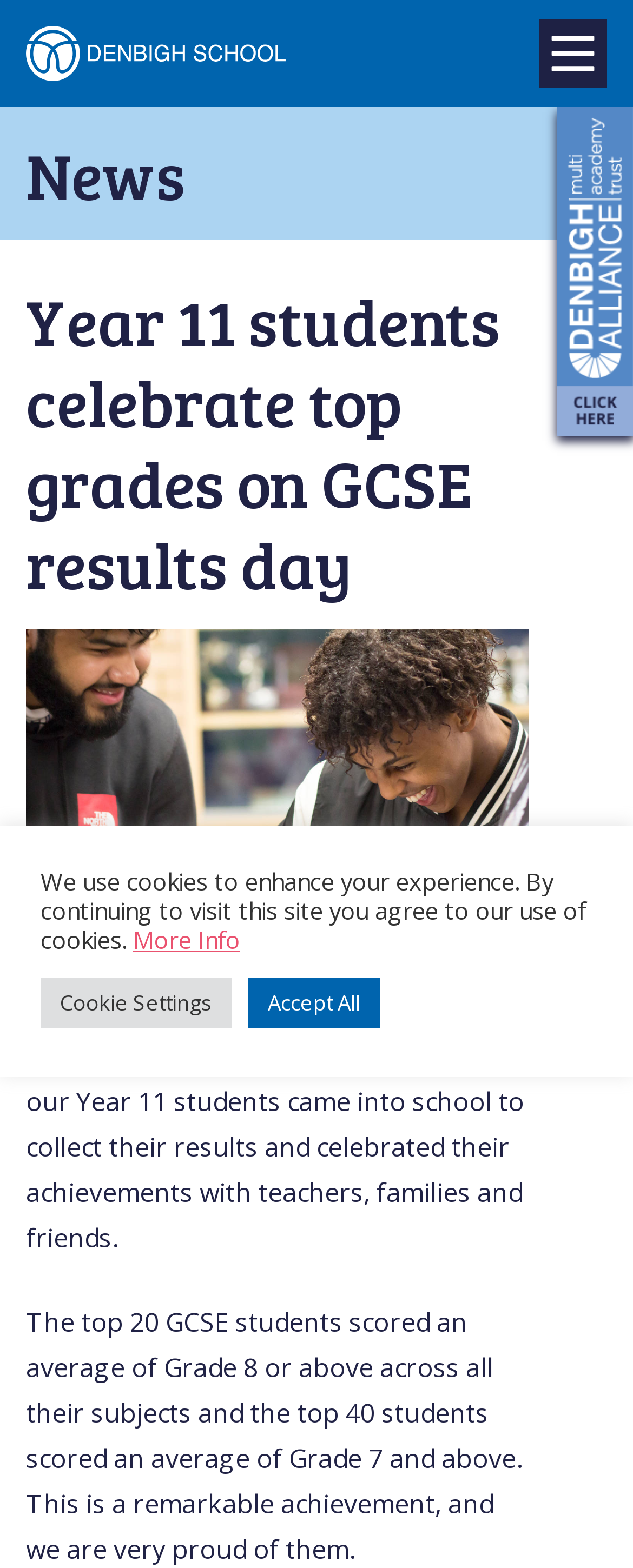What is the average grade of the top 20 GCSE students?
Using the image, respond with a single word or phrase.

Grade 8 or above